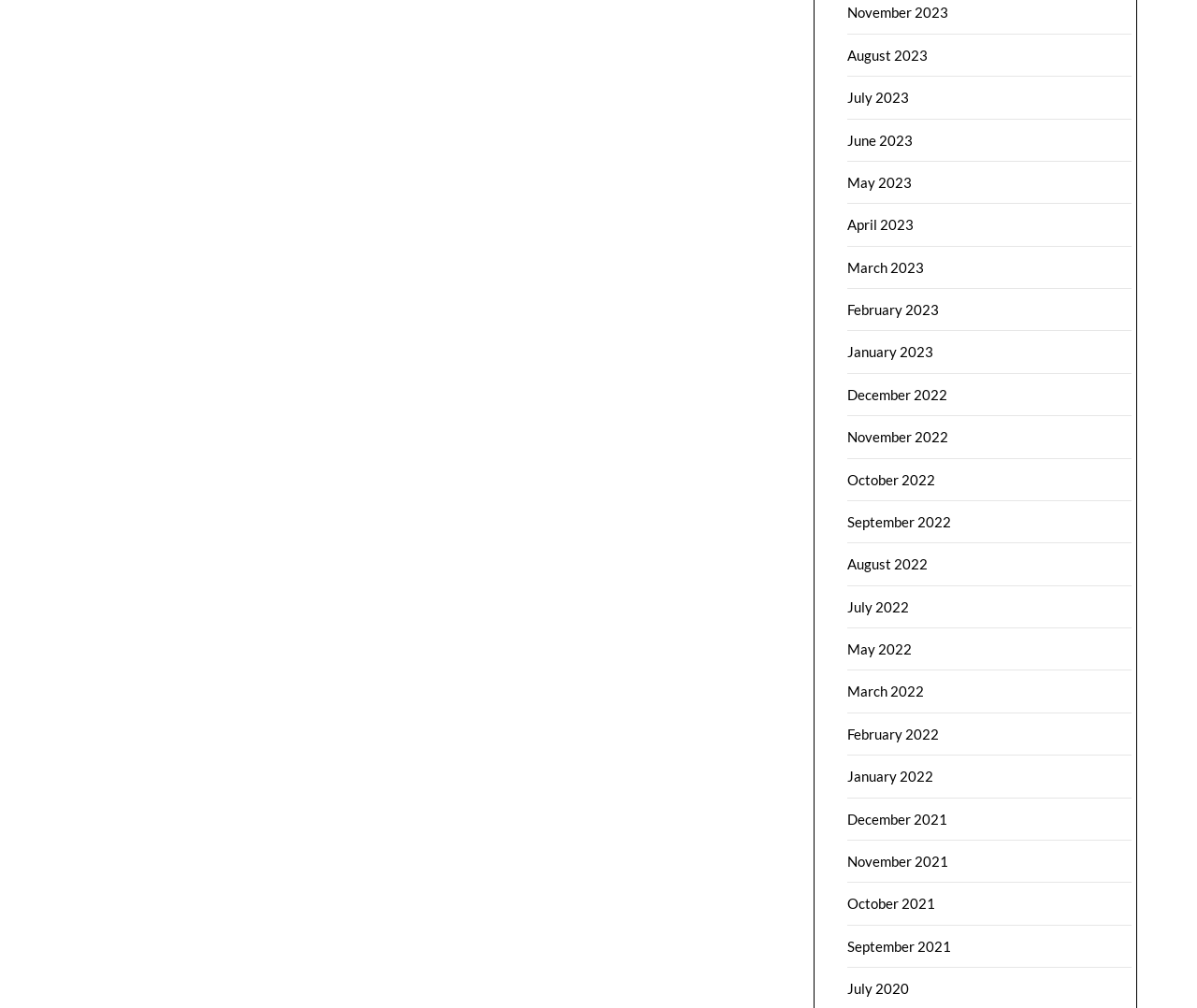Please specify the bounding box coordinates of the area that should be clicked to accomplish the following instruction: "View January 2023". The coordinates should consist of four float numbers between 0 and 1, i.e., [left, top, right, bottom].

[0.708, 0.341, 0.78, 0.358]